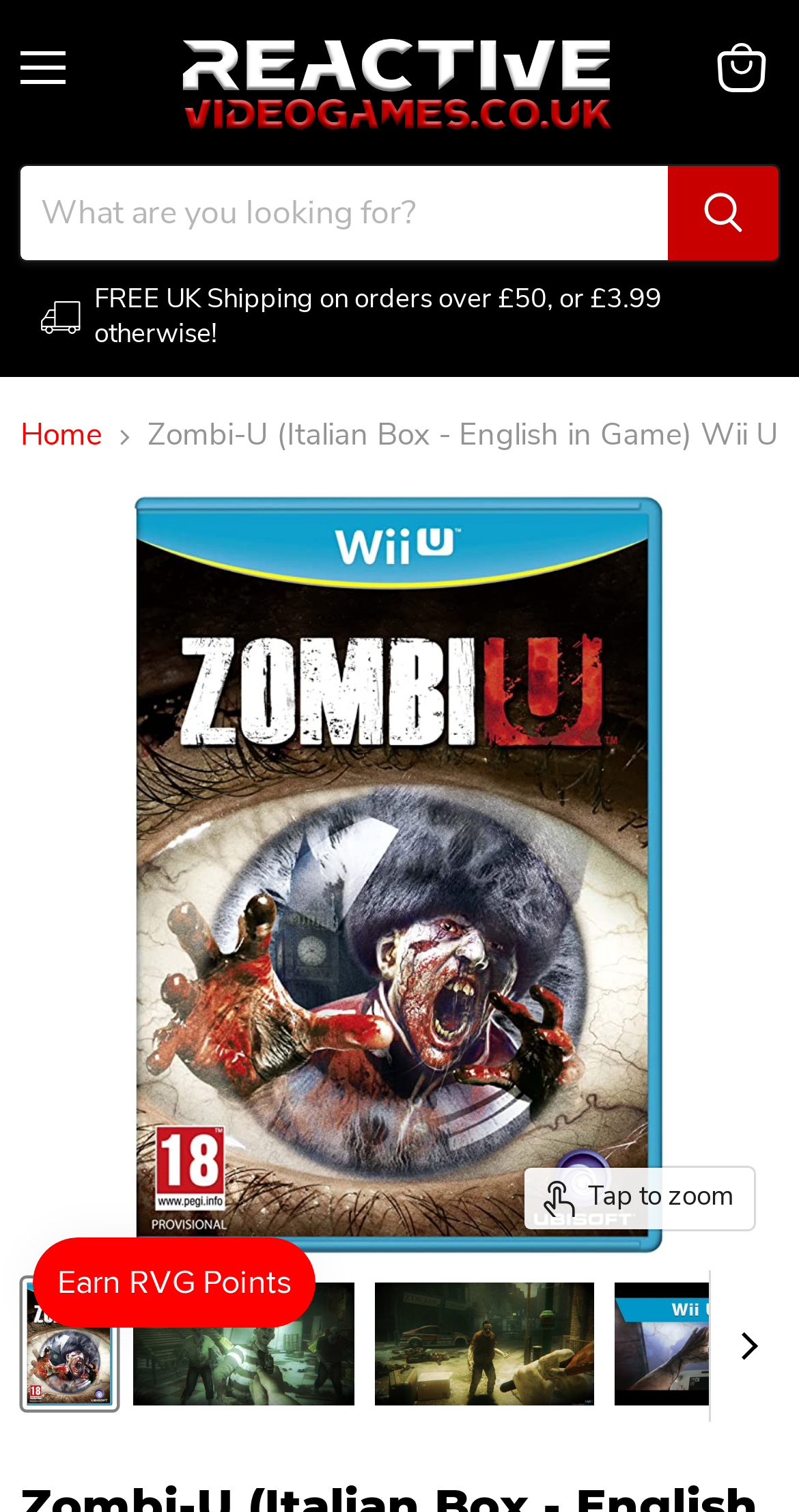Write an exhaustive caption that covers the webpage's main aspects.

This webpage appears to be a product page for a video game, specifically "Zombi-U (Italian Box - English in Game) Wii U". At the top left corner, there is a "Menu" button. Next to it, there is a layout table that spans most of the width of the page, containing a link. Below the menu button, there is a search bar with a "Search" button and a text box to input search queries.

On the top right corner, there is a link to view the shopping cart, accompanied by a small image. Below the search bar, there is a notice about free UK shipping on orders over £50. The main content of the page is divided into sections, with a navigation bar, also known as breadcrumbs, that shows the current location as "Home > Zombi-U (Italian Box - English in Game) Wii U".

The main image of the product is displayed prominently, with a "Tap to zoom" button below it. There are also several thumbnail images of the product, which can be scrolled through using buttons on either side. At the bottom of the page, there is an iframe that appears to be related to a rewards program.

Overall, the page is focused on showcasing the product and providing easy access to search, navigation, and shopping cart functionality.